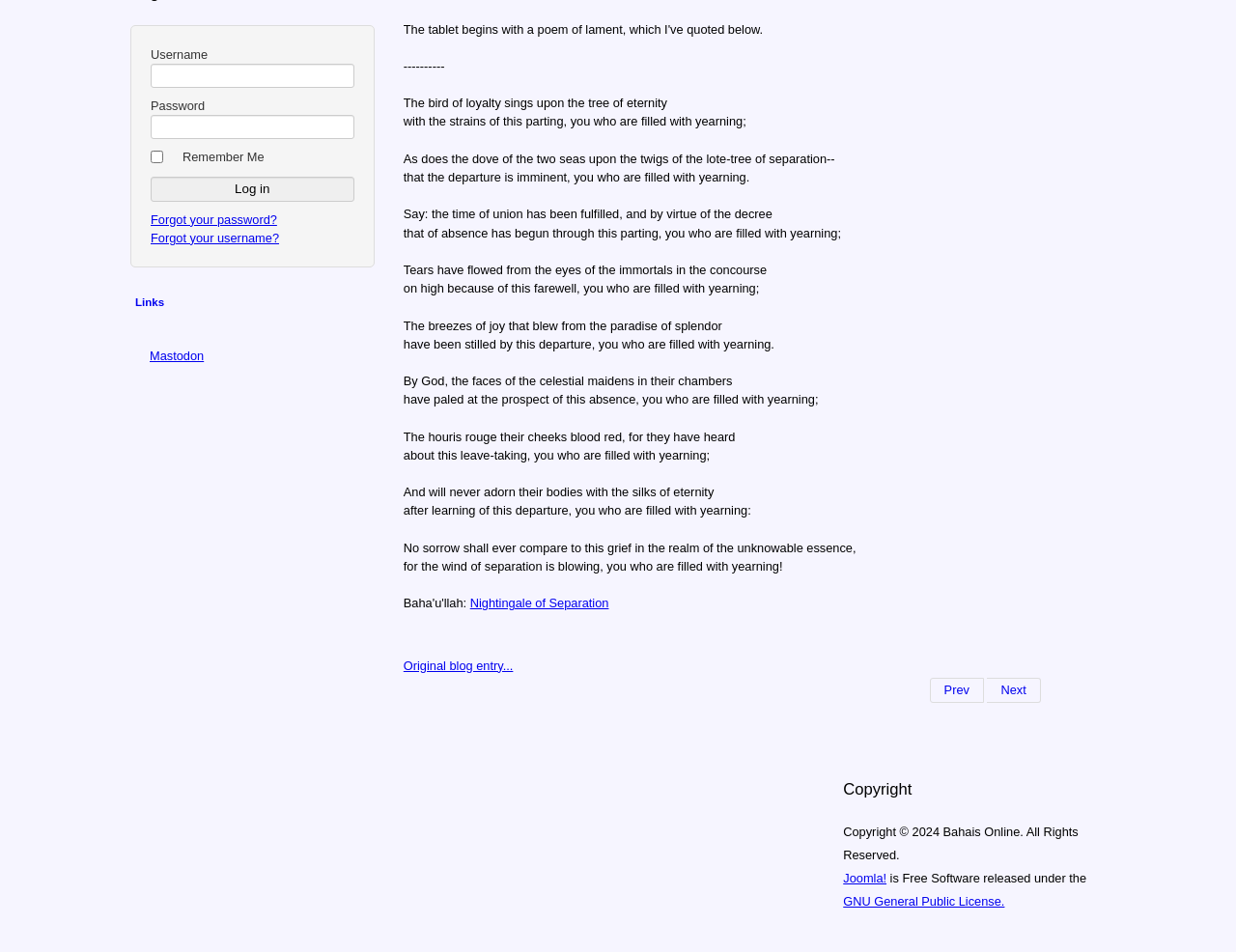Given the webpage screenshot, identify the bounding box of the UI element that matches this description: "Forgot your password?".

[0.122, 0.223, 0.224, 0.238]